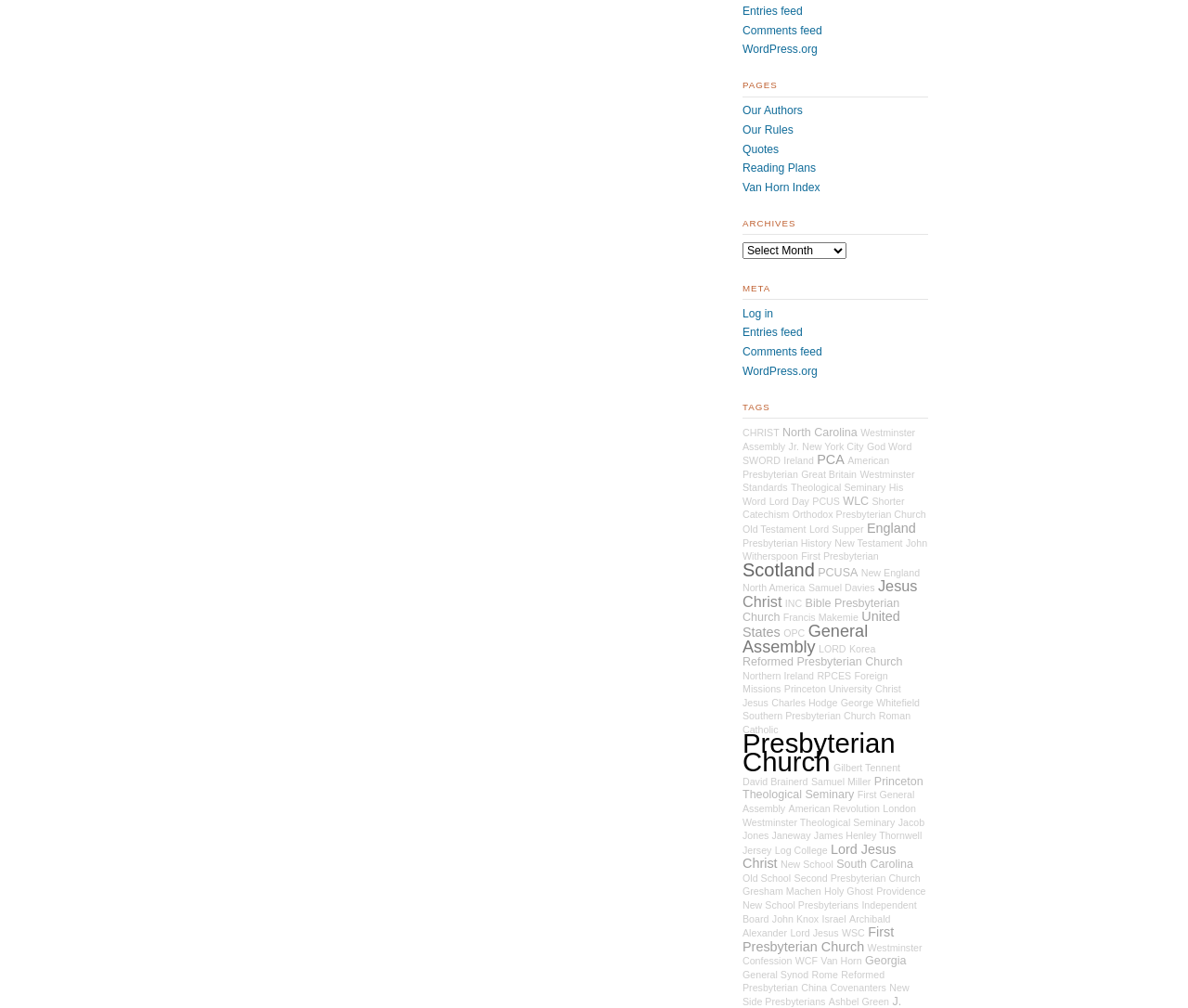Please locate the bounding box coordinates of the region I need to click to follow this instruction: "Log in".

[0.625, 0.305, 0.651, 0.318]